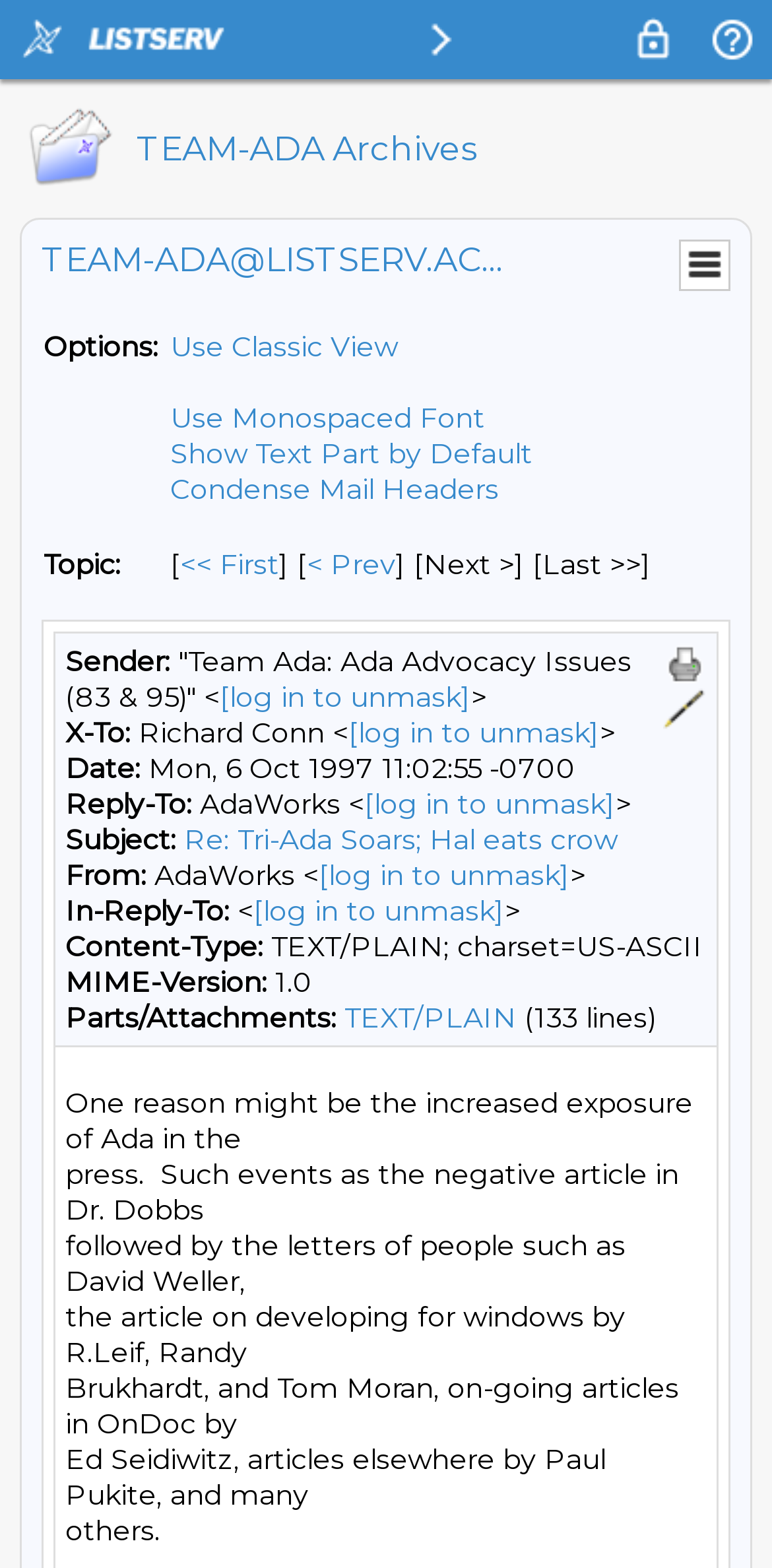Give a detailed account of the webpage.

The webpage is an archive page for the TEAM-ADA email list. At the top, there are three images: "LISTSERV email list manager", "LISTSERV - LISTSERV.ACM.ORG", and "LISTSERV Menu". Below these images, there is a login button and a help link.

The main content of the page is divided into two sections. The left section has a heading "TEAM-ADA Archives" and a subheading "TEAM-ADA@LISTSERV.ACM.ORG". Below this, there are options to customize the view, including using a classic view, monospaced font, and showing text parts by default.

The right section has a menu with links to navigate through the email list, including "First Message By Topic", "Prev Message By Topic", and "Next >" and "Last >>" buttons. Below this menu, there is a table with a single row containing an email thread. The email thread has a print button and a reply button on the right side. The email content is displayed in a grid, with columns for sender, X-To, date, reply-to, subject, from, in-reply-to, content-type, MIME-version, and parts/attachments. The email content is quite detailed, with links to reply to the email and to print the email.

Overall, the webpage is a functional archive page for an email list, with options to customize the view and navigate through the email threads.